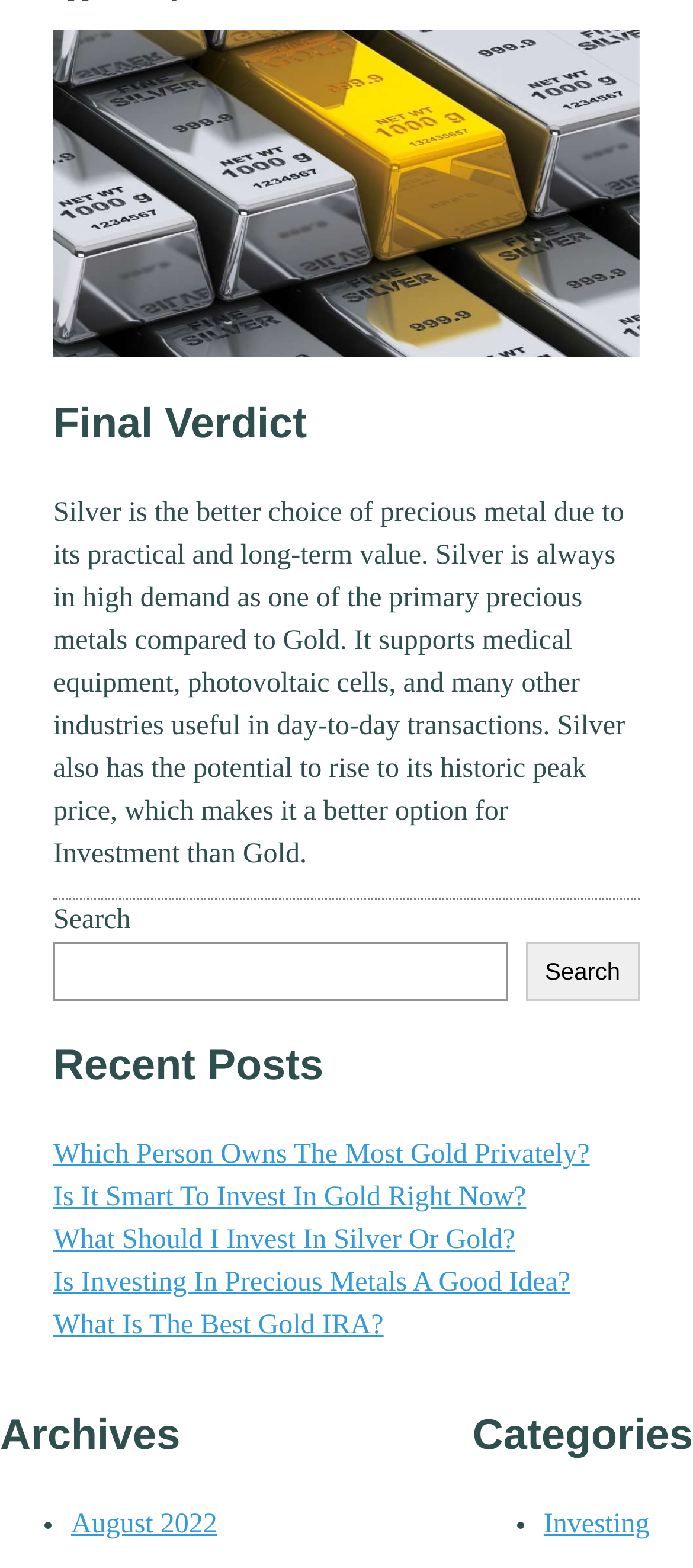Please find the bounding box coordinates of the element that must be clicked to perform the given instruction: "Read the article 'What Should I Invest In Silver Or Gold?'". The coordinates should be four float numbers from 0 to 1, i.e., [left, top, right, bottom].

[0.077, 0.782, 0.743, 0.801]